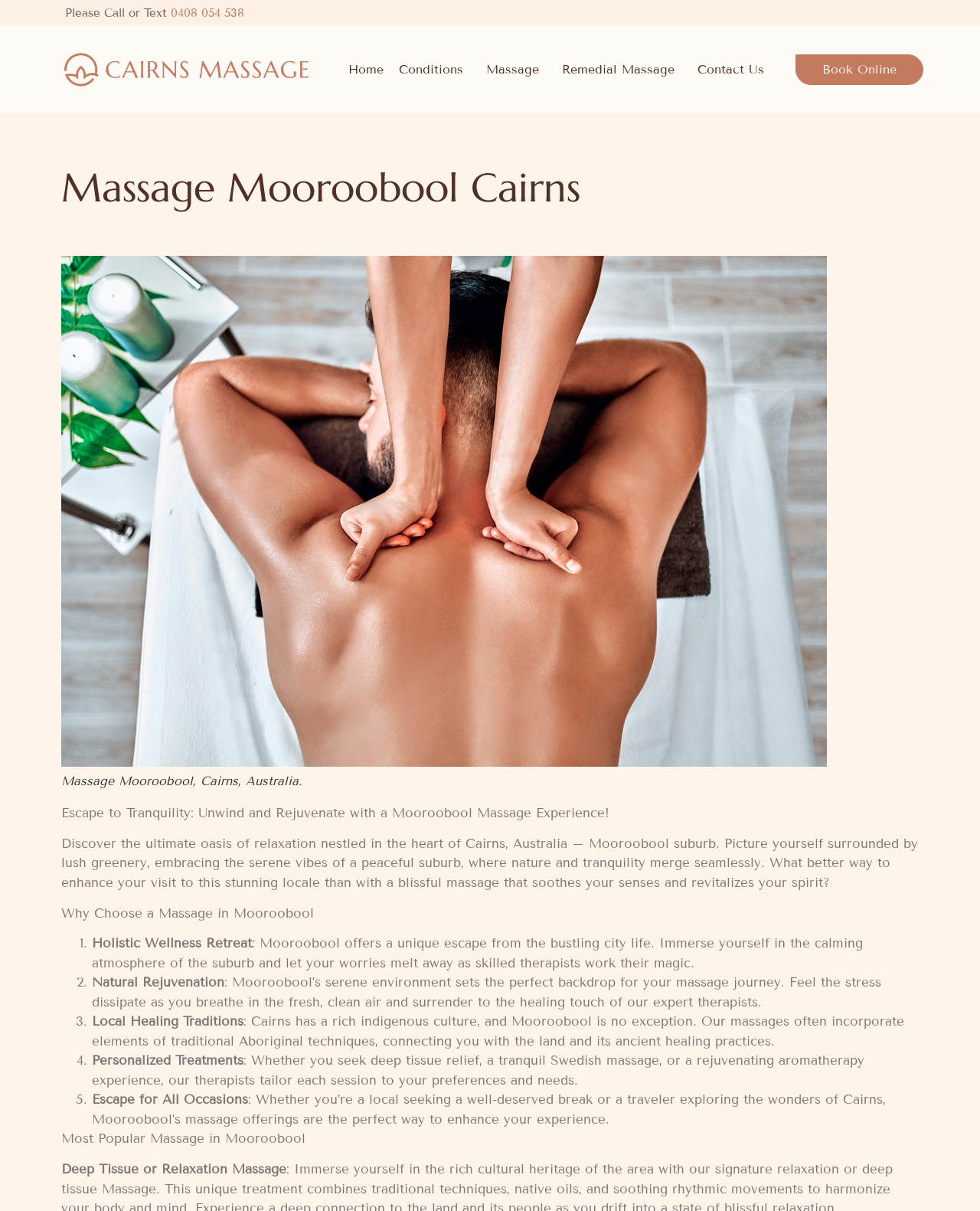Identify the bounding box coordinates of the part that should be clicked to carry out this instruction: "Call or text the phone number".

[0.174, 0.005, 0.249, 0.016]